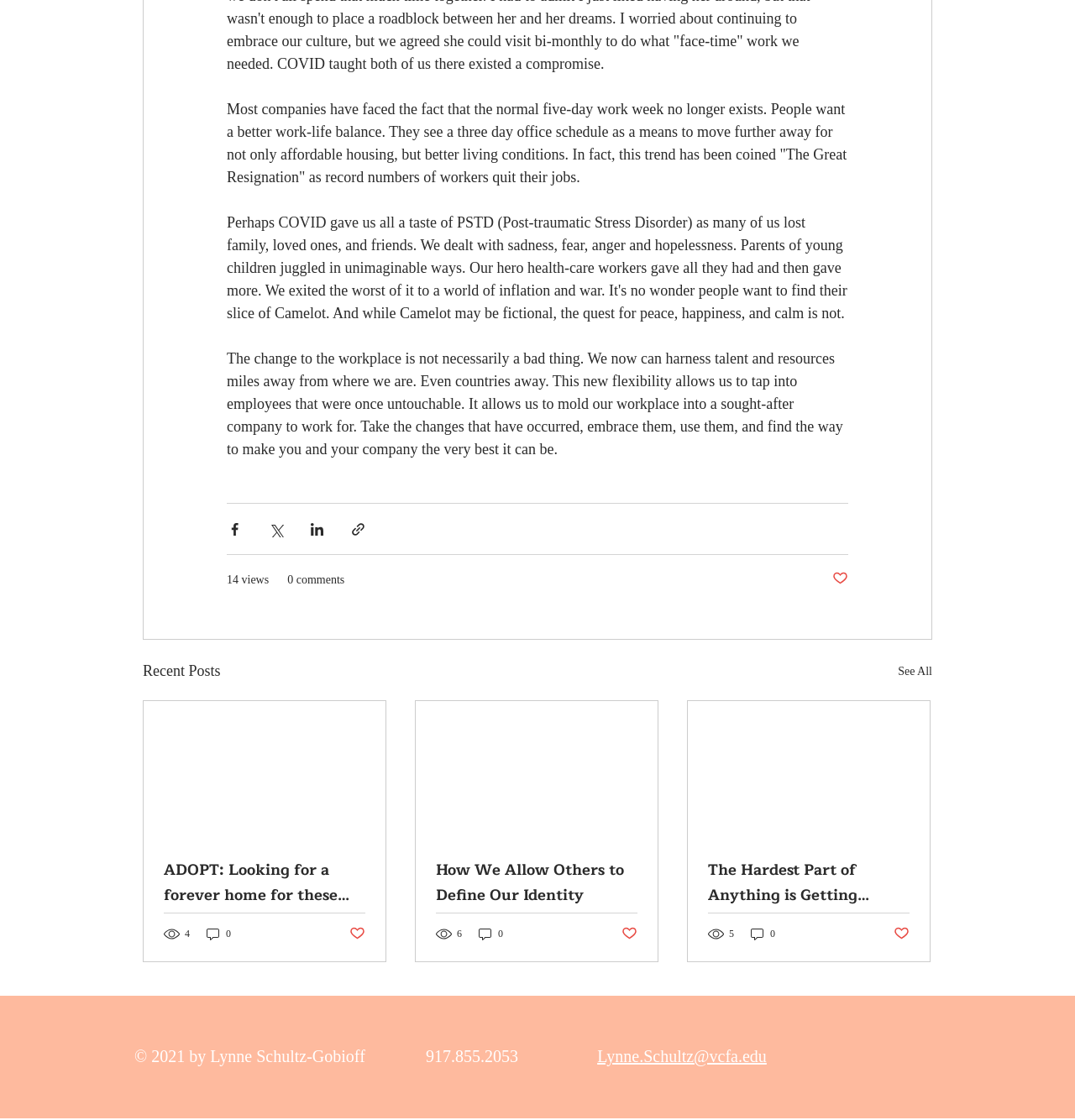Determine the bounding box coordinates of the clickable region to follow the instruction: "Visit Lynne's LinkedIn profile".

[0.819, 0.929, 0.847, 0.956]